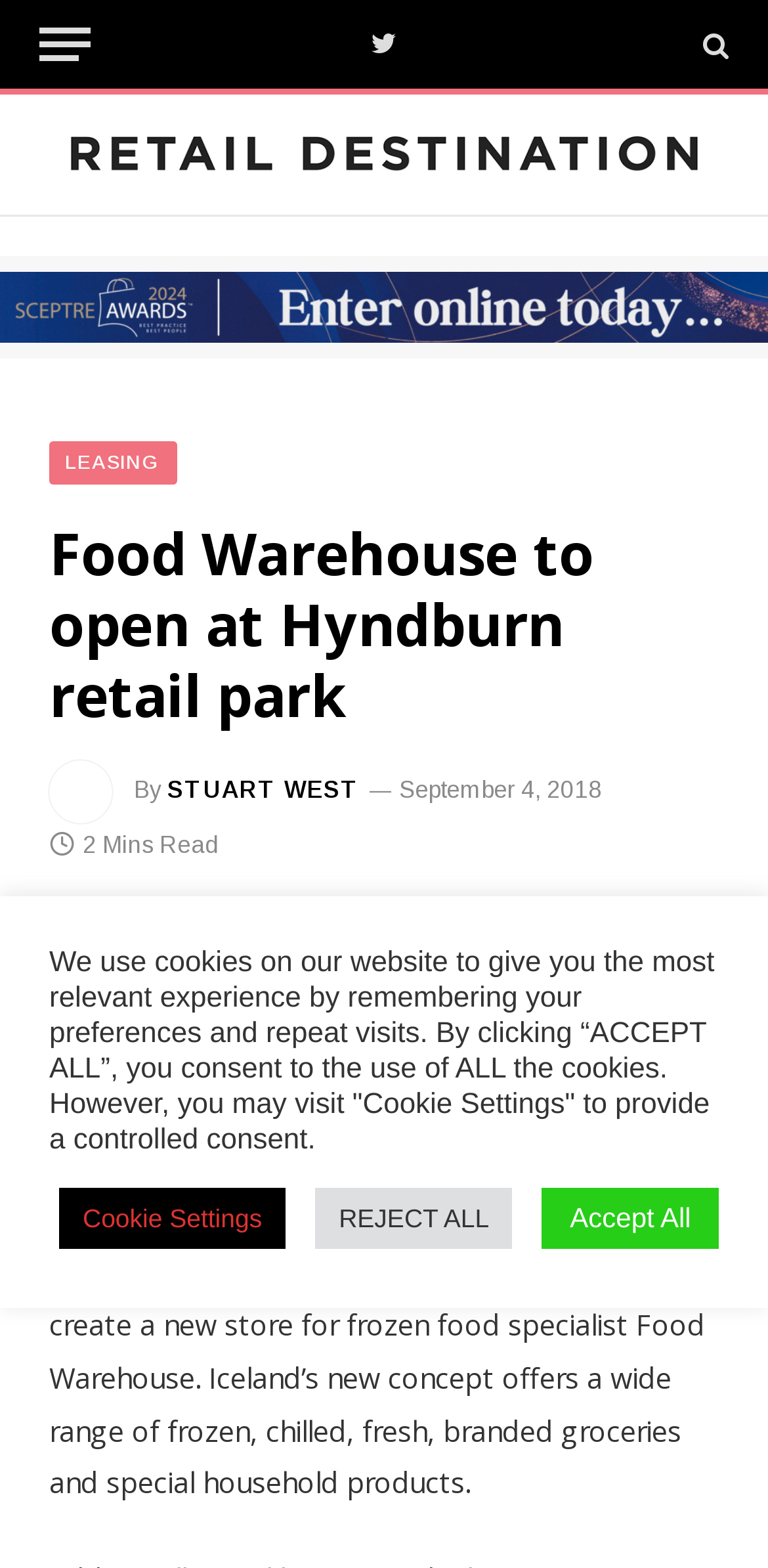Provide a single word or phrase to answer the given question: 
How long does it take to read the article?

2 Mins